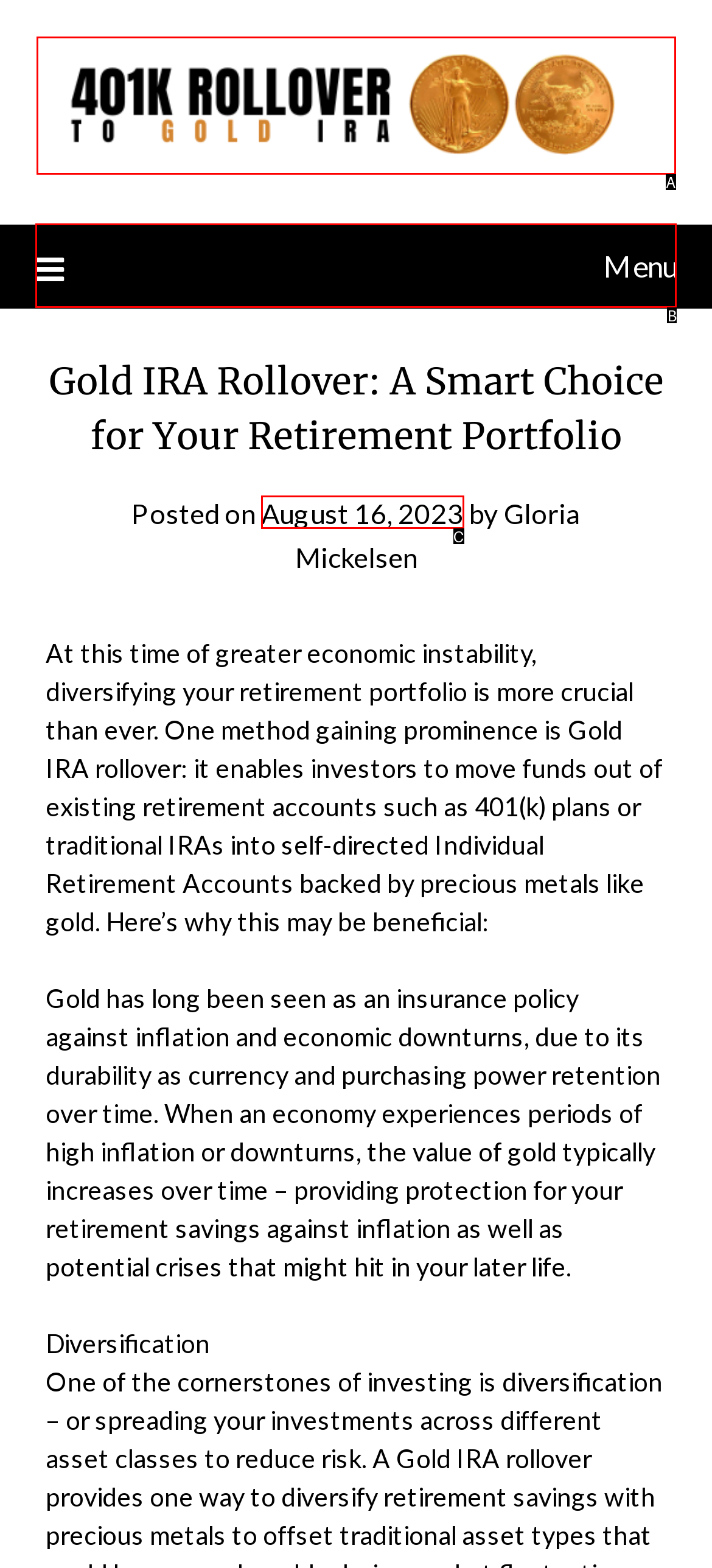Pick the option that corresponds to: August 16, 2023August 16, 2023
Provide the letter of the correct choice.

C